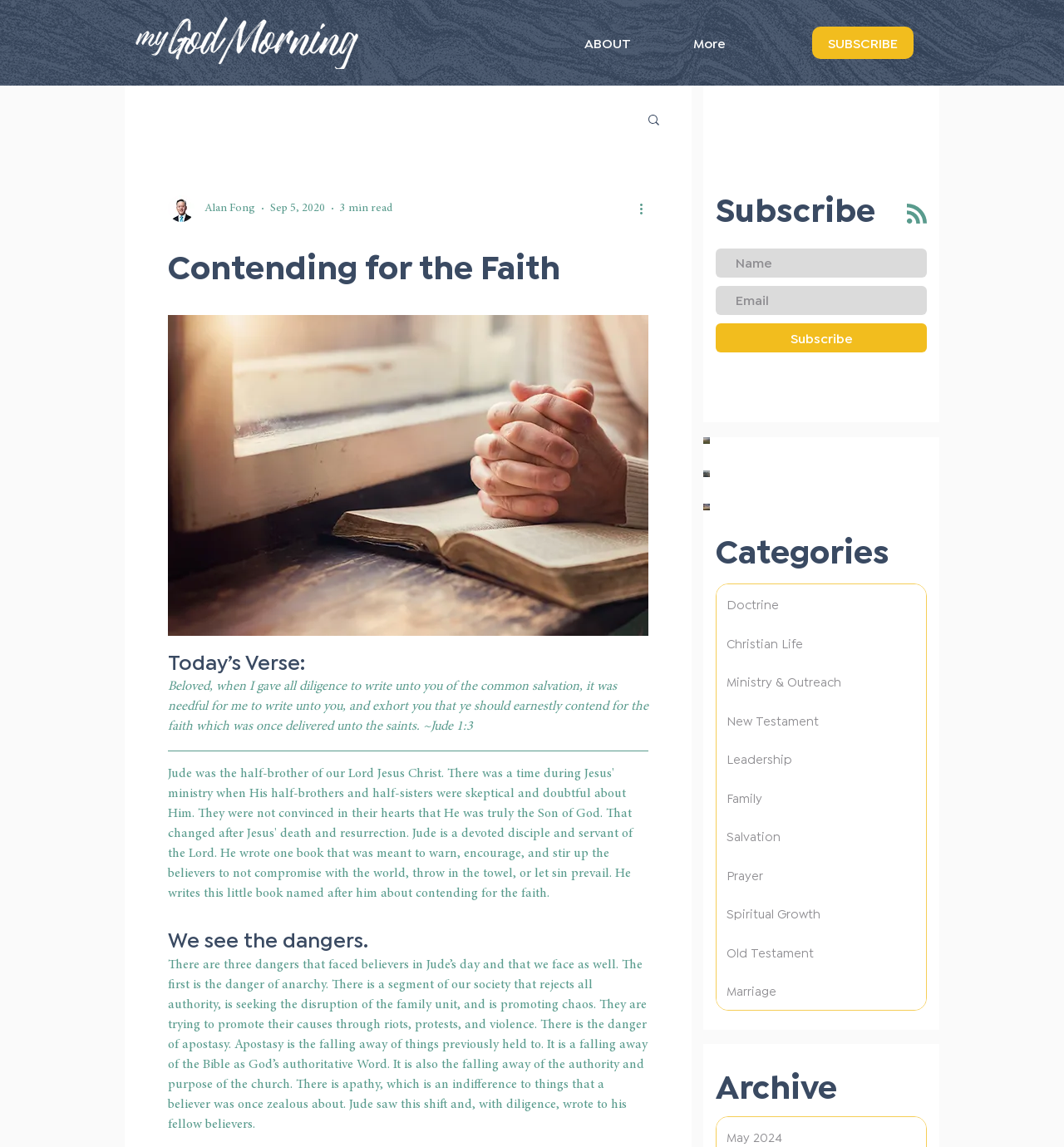Bounding box coordinates are specified in the format (top-left x, top-left y, bottom-right x, bottom-right y). All values are floating point numbers bounded between 0 and 1. Please provide the bounding box coordinate of the region this sentence describes: aria-label="More actions"

[0.598, 0.173, 0.617, 0.191]